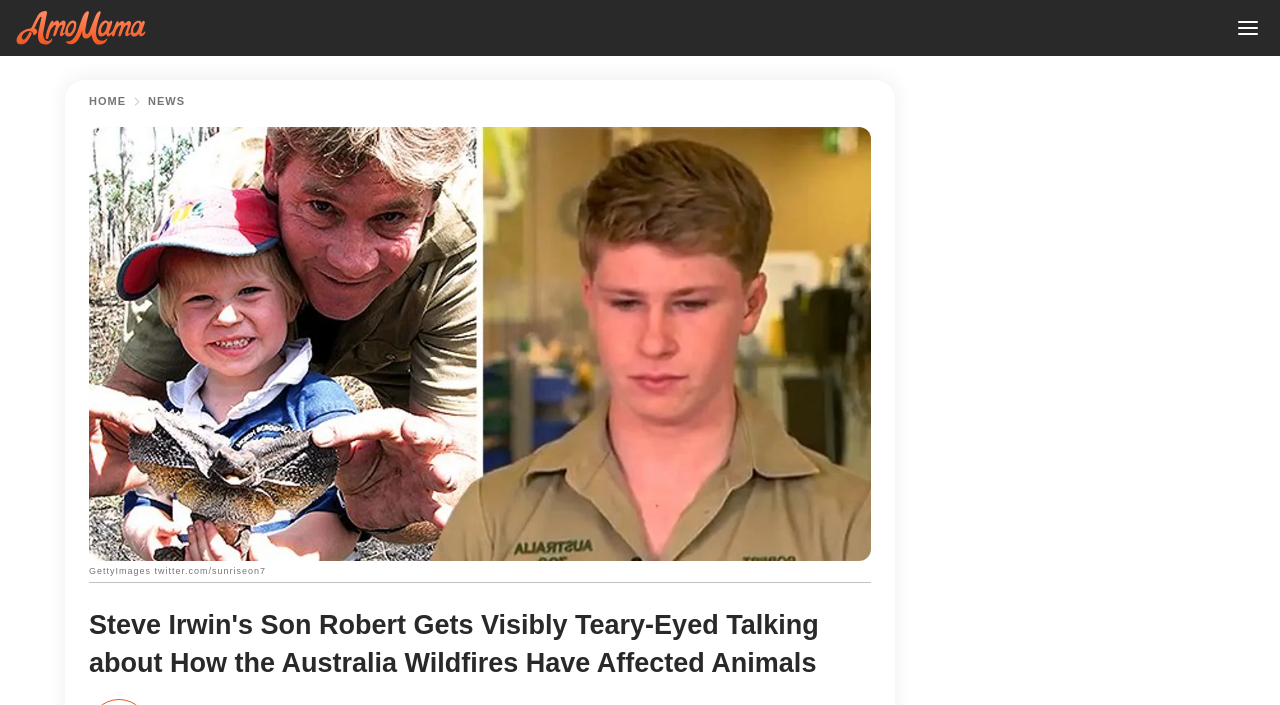Identify and provide the bounding box coordinates of the UI element described: "aria-label="menu button"". The coordinates should be formatted as [left, top, right, bottom], with each number being a float between 0 and 1.

[0.962, 0.017, 0.988, 0.062]